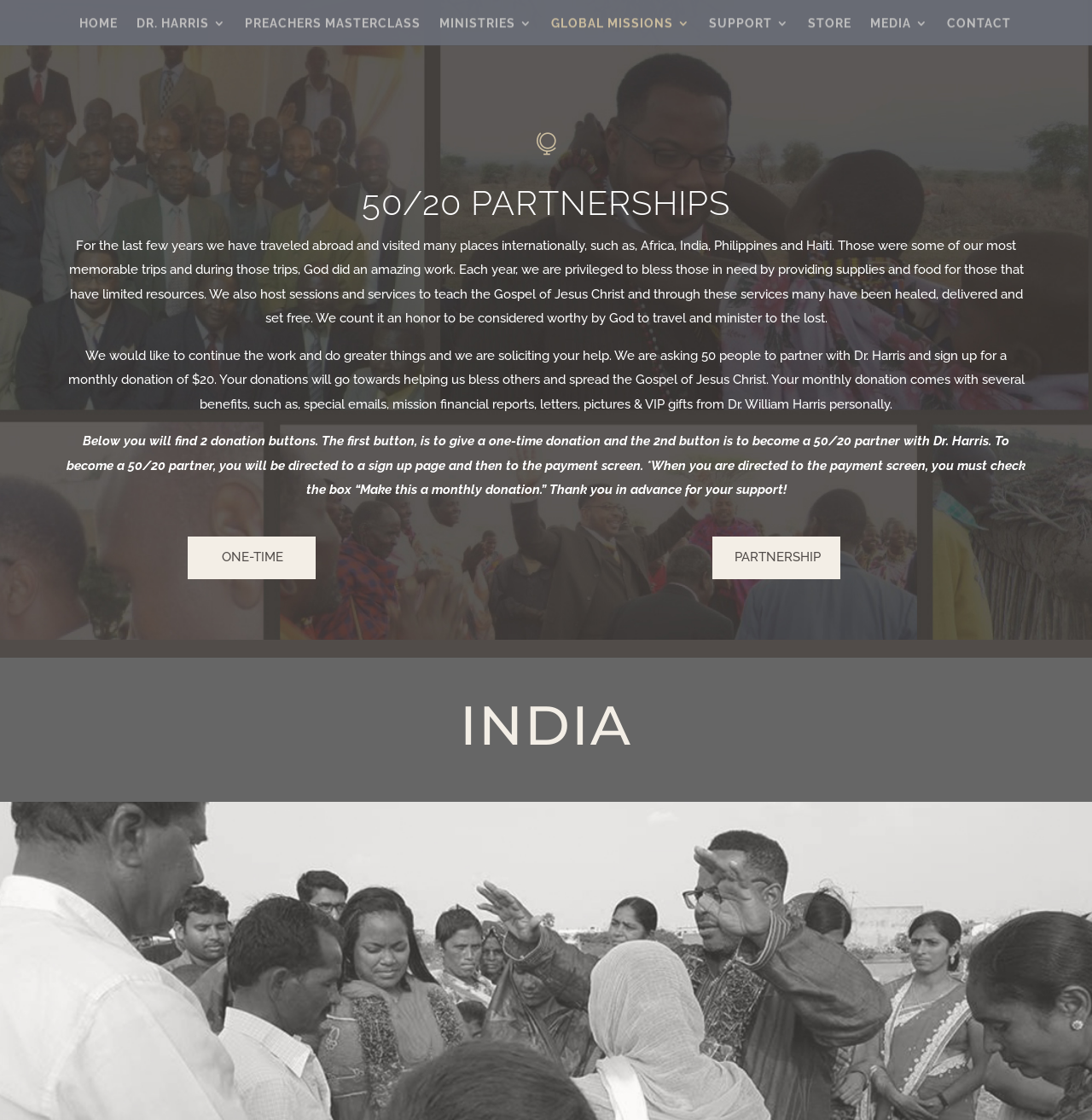Describe all the key features and sections of the webpage thoroughly.

The webpage is about Global Missions by Dr. William L. Harris World Ministries. At the top, there is a small icon represented by '\ue0e2'. Below it, a prominent heading "50/20 PARTNERSHIPS" is displayed, with a link to the same title next to it. 

A paragraph of text follows, describing the ministry's international travels and missionary work in countries like Africa, India, Philippines, and Haiti. The text explains how they provide supplies, food, and spiritual guidance to those in need.

Another paragraph continues, explaining the need for financial support to continue their work. They are seeking 50 people to partner with Dr. Harris by committing to a monthly donation of $20. The benefits of this partnership are outlined, including special emails, financial reports, and personalized gifts from Dr. Harris.

Below these paragraphs, there is a section with two donation buttons. The first button is for a one-time donation, and the second is to become a 50/20 partner with Dr. Harris. A brief instruction is provided for the partnership sign-up process.

On the right side of the page, there is a link to "INDIA", which may be related to the ministry's work in that country.